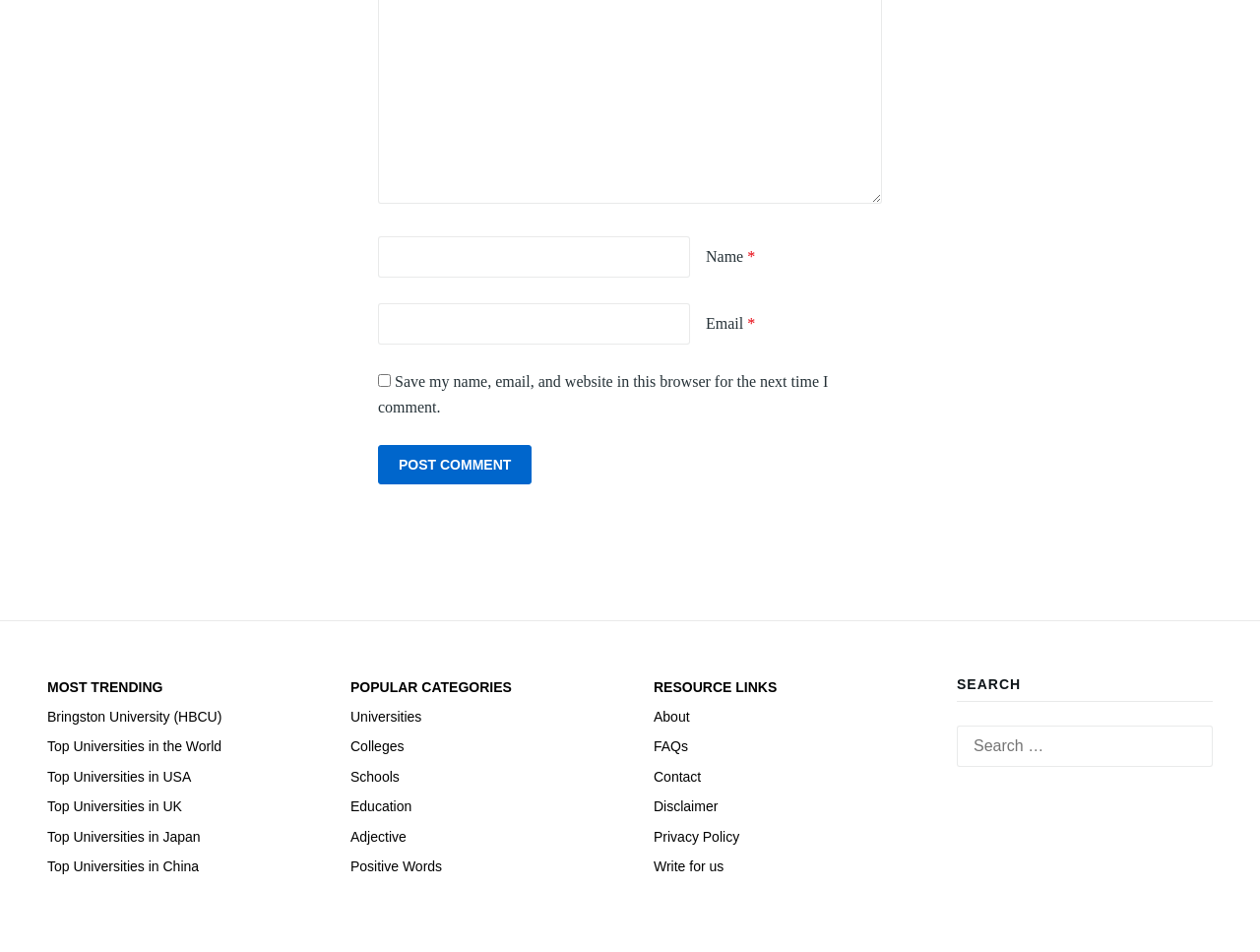What is the label of the button below the comment form?
Carefully examine the image and provide a detailed answer to the question.

The button is located below the comment form and is labeled 'Post Comment', as indicated by the StaticText element 'POST COMMENT' inside the button.